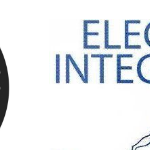What color are the bold letters?
Please look at the screenshot and answer in one word or a short phrase.

blue